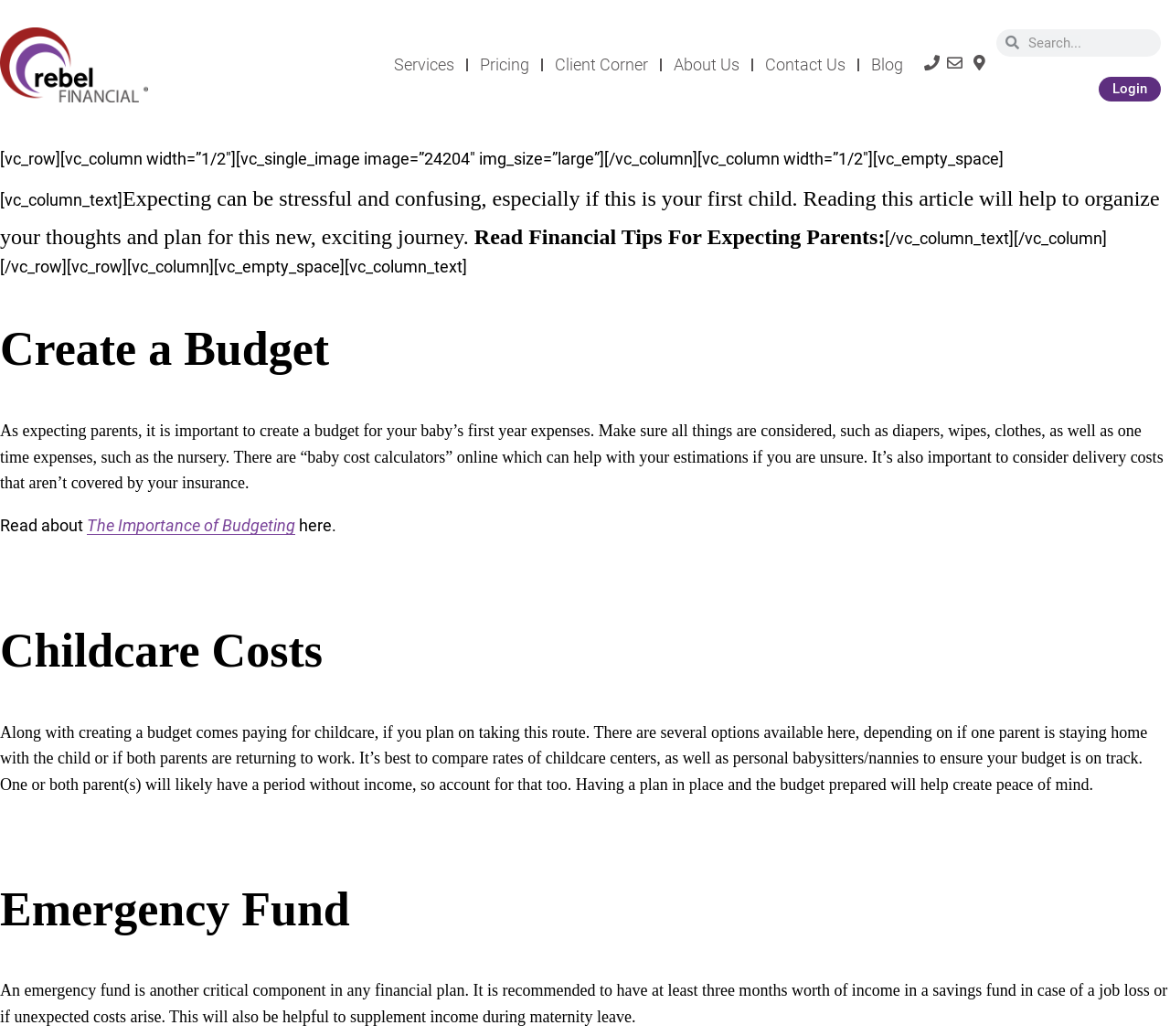Pinpoint the bounding box coordinates of the element you need to click to execute the following instruction: "Read 'The Importance of Budgeting'". The bounding box should be represented by four float numbers between 0 and 1, in the format [left, top, right, bottom].

[0.074, 0.498, 0.252, 0.517]